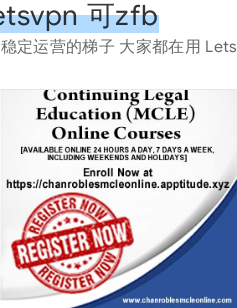Carefully examine the image and provide an in-depth answer to the question: What is the benefit of the courses being accessible from anywhere?

The image highlights that the courses are accessible from anywhere, which implies that users can take the courses at their own convenience, without being restricted to a specific location or time, making it a valuable resource for legal professionals seeking to fulfill their educational requirements.